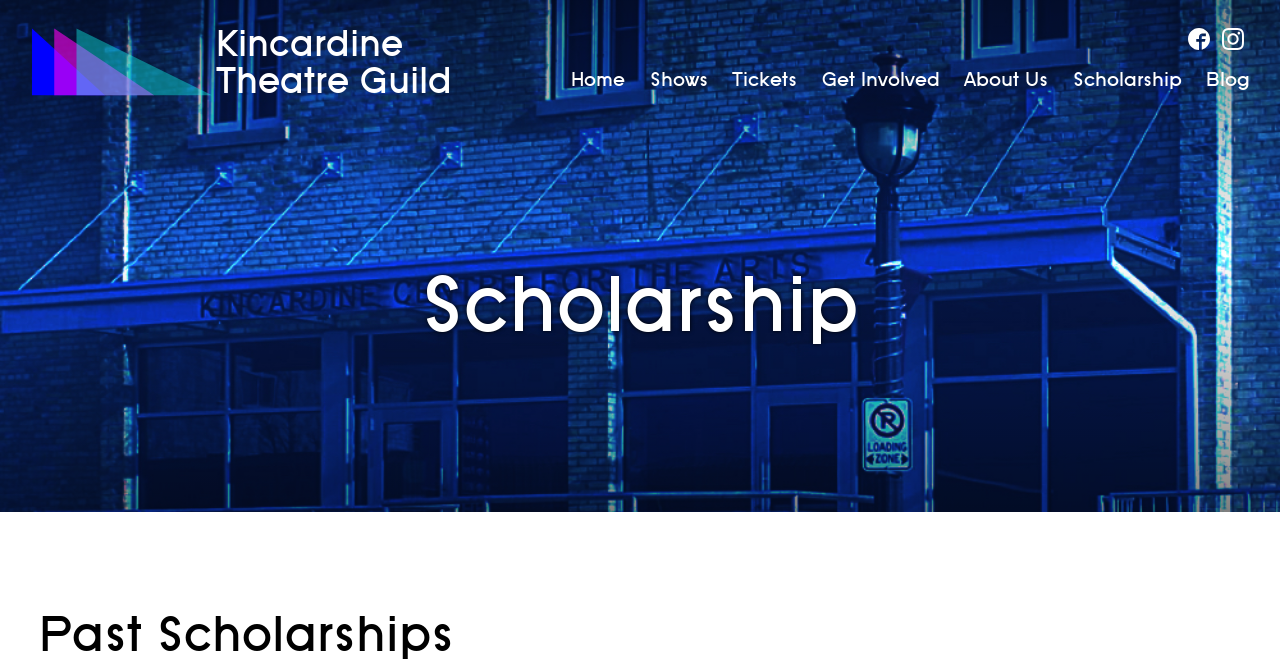What is the name of the theatre guild?
Please answer using one word or phrase, based on the screenshot.

Kincardine Theatre Guild